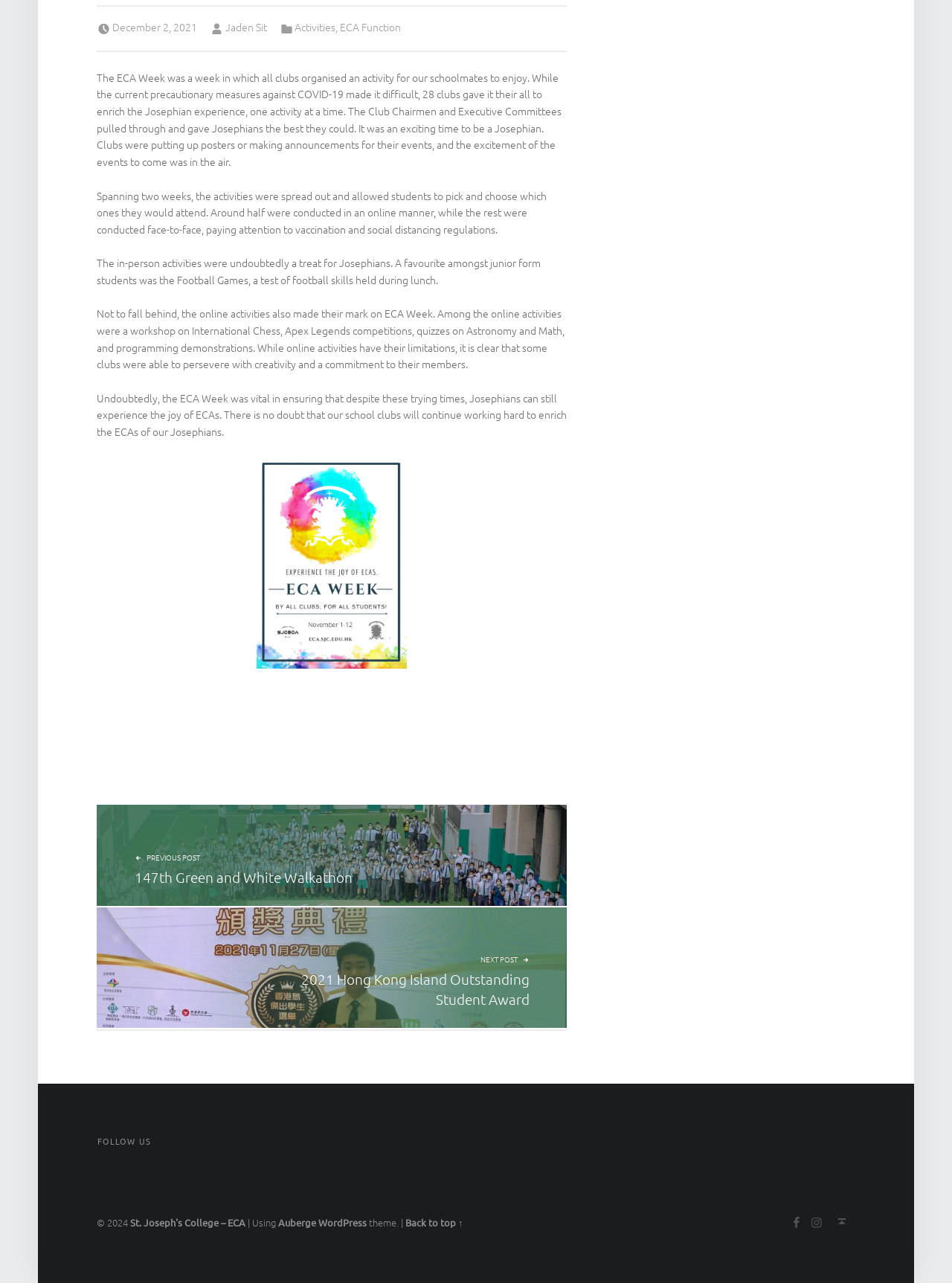Predict the bounding box coordinates of the UI element that matches this description: "December 2, 2021". The coordinates should be in the format [left, top, right, bottom] with each value between 0 and 1.

[0.118, 0.015, 0.207, 0.027]